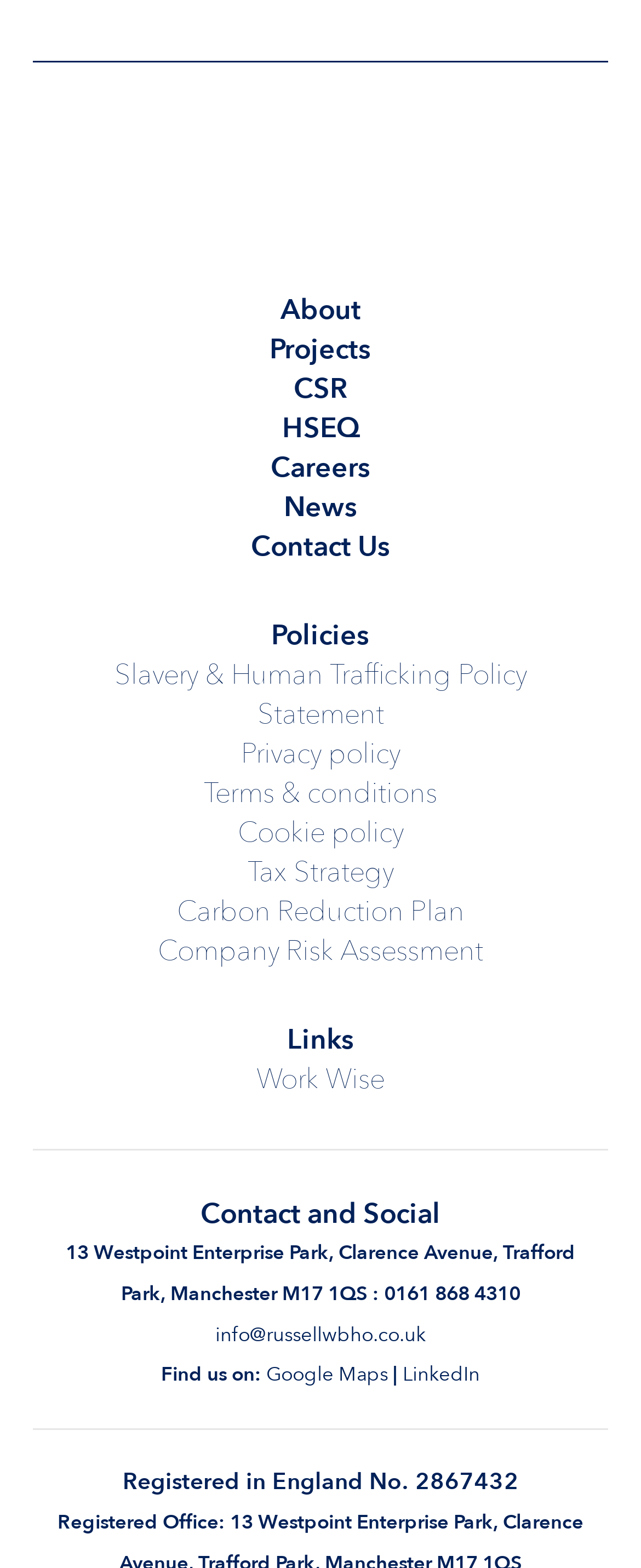How many links are there in the main menu?
Based on the image, answer the question with as much detail as possible.

The main menu consists of links 'About', 'Projects', 'CSR', 'HSEQ', 'Careers', 'News', and 'Contact Us', which can be found by examining the link elements with IDs 186 to 192.